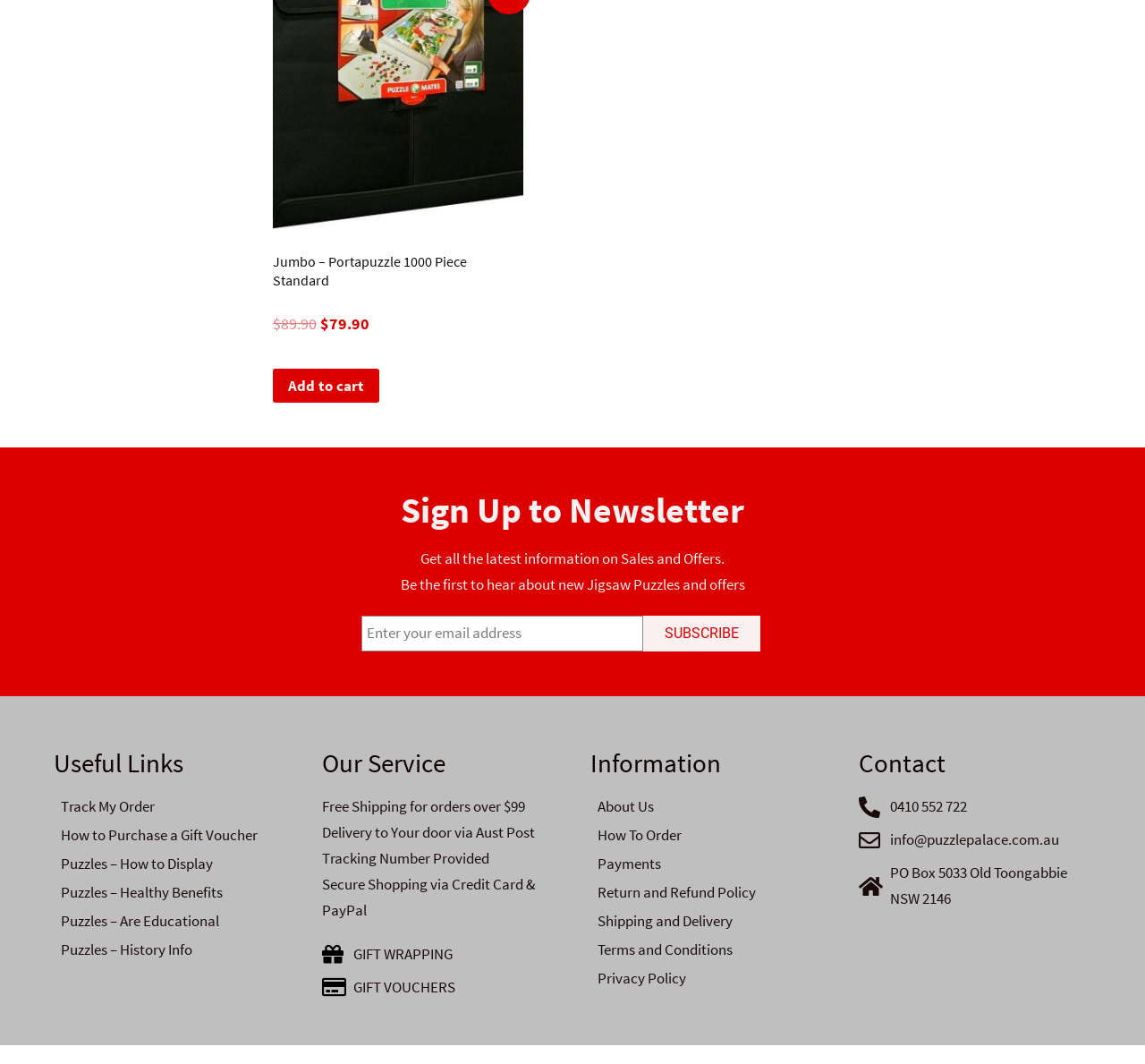Please provide a comprehensive answer to the question based on the screenshot: What is the purpose of the textbox?

The question can be answered by looking at the textbox element with the label 'Email' which is likely to be used for entering an email address, possibly for subscribing to a newsletter.